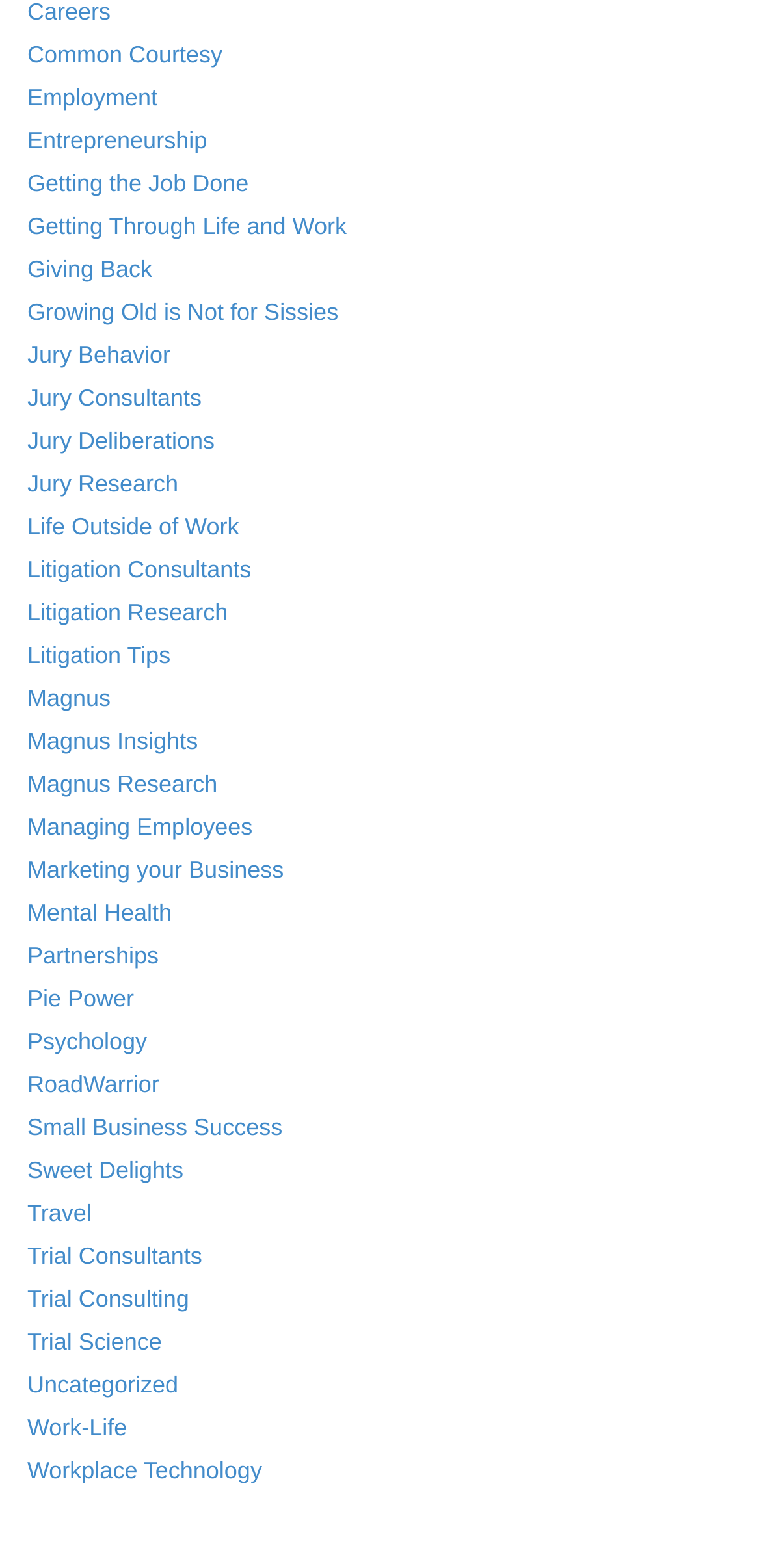Provide the bounding box coordinates of the HTML element this sentence describes: "Managing Employees". The bounding box coordinates consist of four float numbers between 0 and 1, i.e., [left, top, right, bottom].

[0.036, 0.519, 0.332, 0.536]